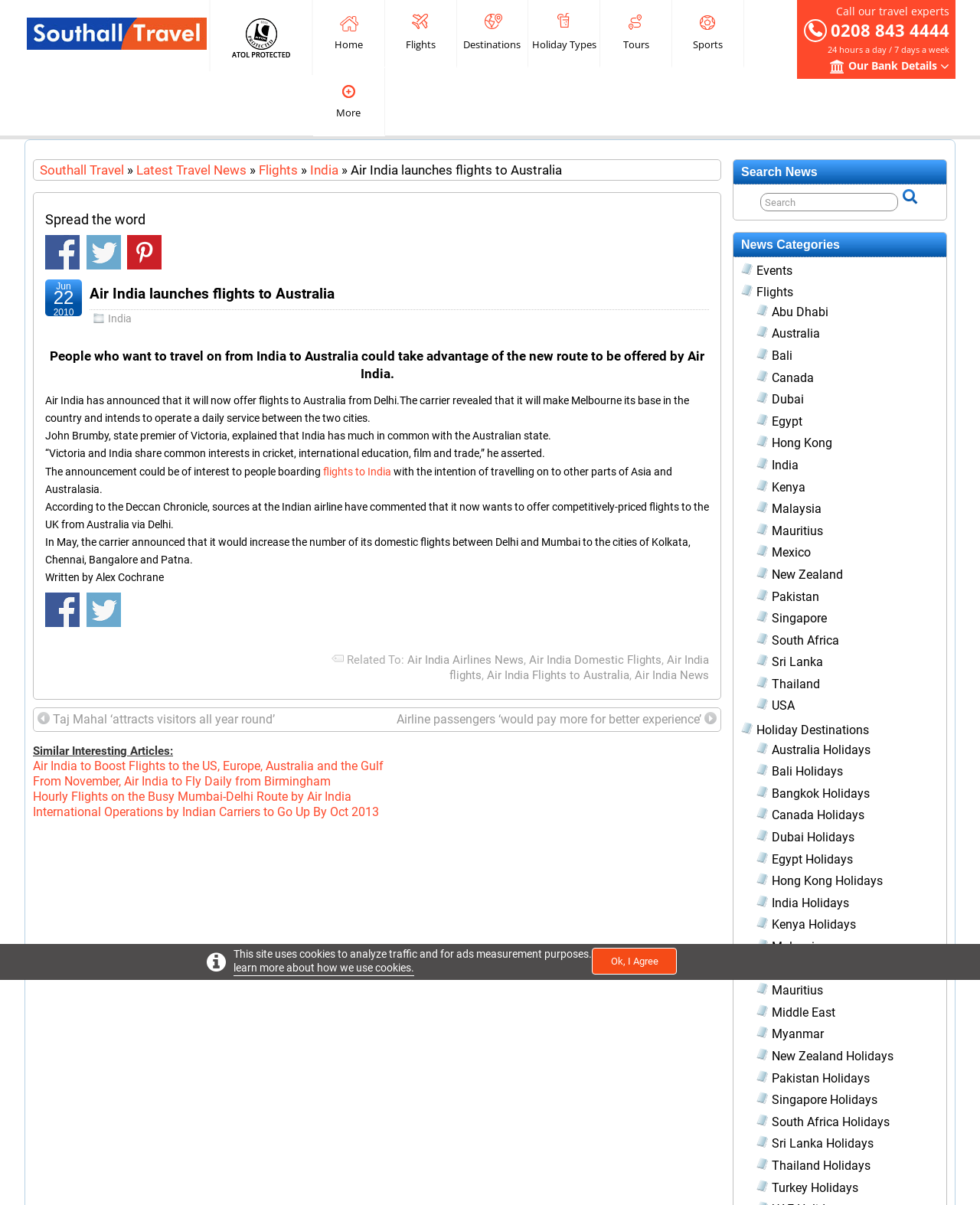Locate the bounding box coordinates of the region to be clicked to comply with the following instruction: "Search for news". The coordinates must be four float numbers between 0 and 1, in the form [left, top, right, bottom].

[0.776, 0.16, 0.917, 0.175]